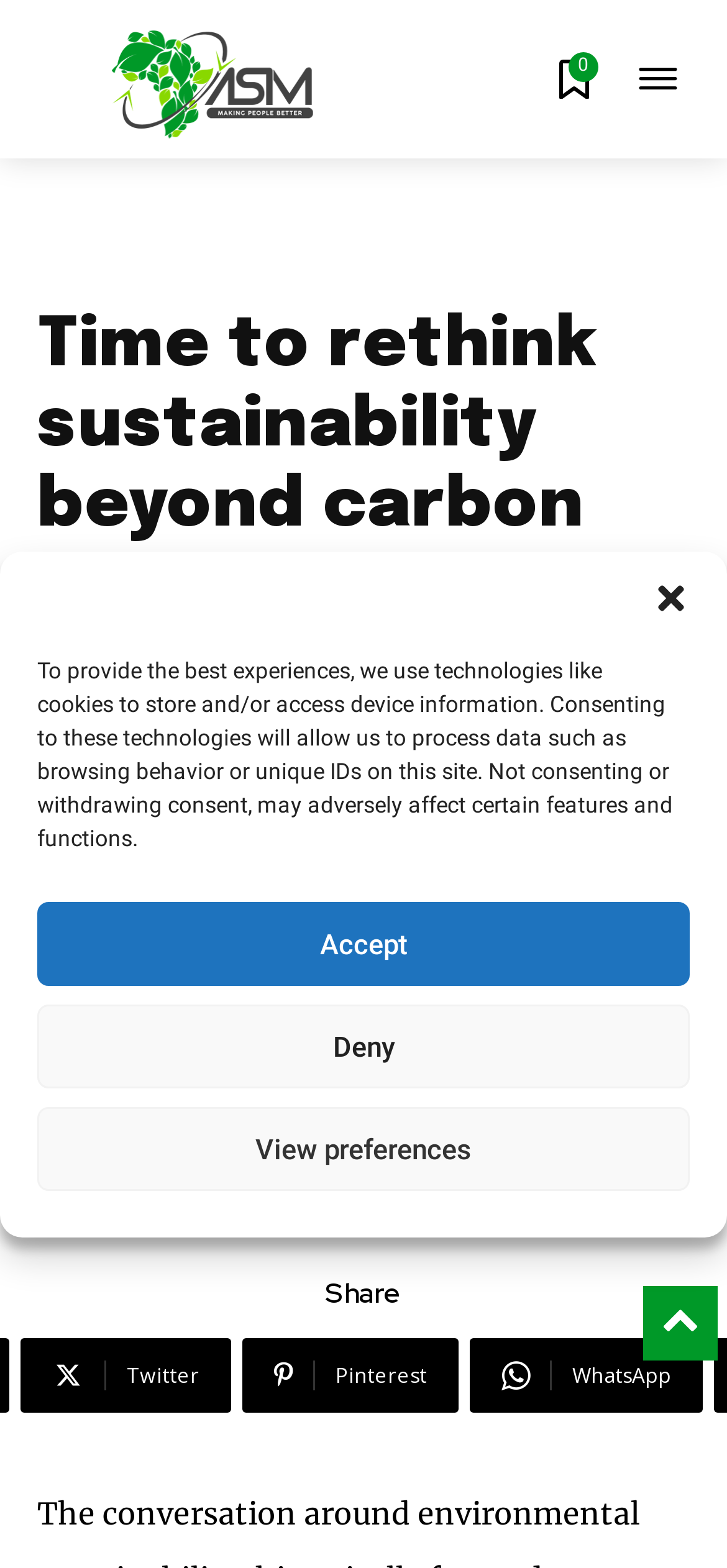Provide the bounding box coordinates in the format (top-left x, top-left y, bottom-right x, bottom-right y). All values are floating point numbers between 0 and 1. Determine the bounding box coordinate of the UI element described as: AFRICA SUSTAINABILITY MATTERSMAKING PEOPLE BETTER

[0.051, 0.018, 0.513, 0.089]